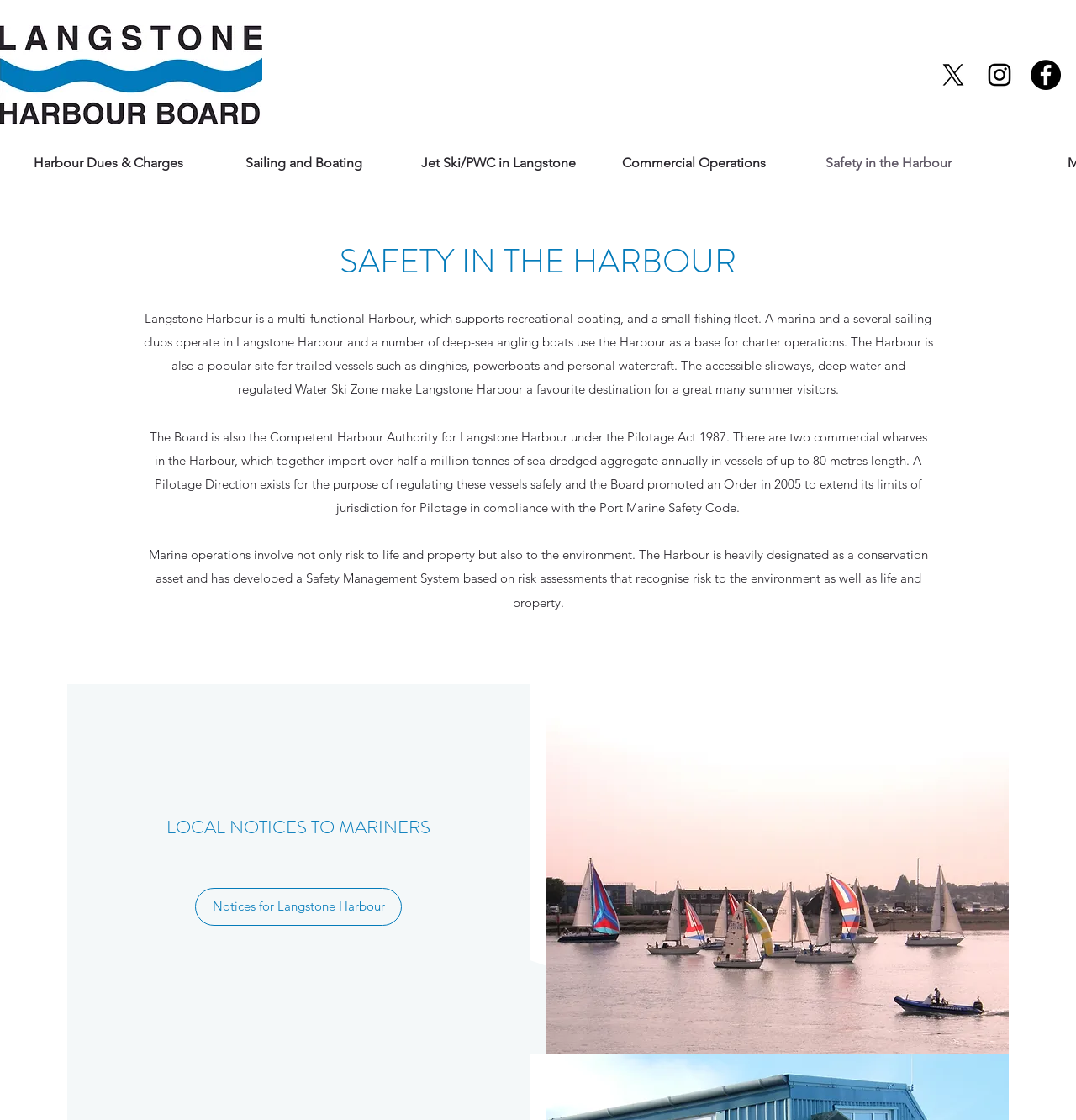Given the description of the UI element: "contact form", predict the bounding box coordinates in the form of [left, top, right, bottom], with each value being a float between 0 and 1.

None